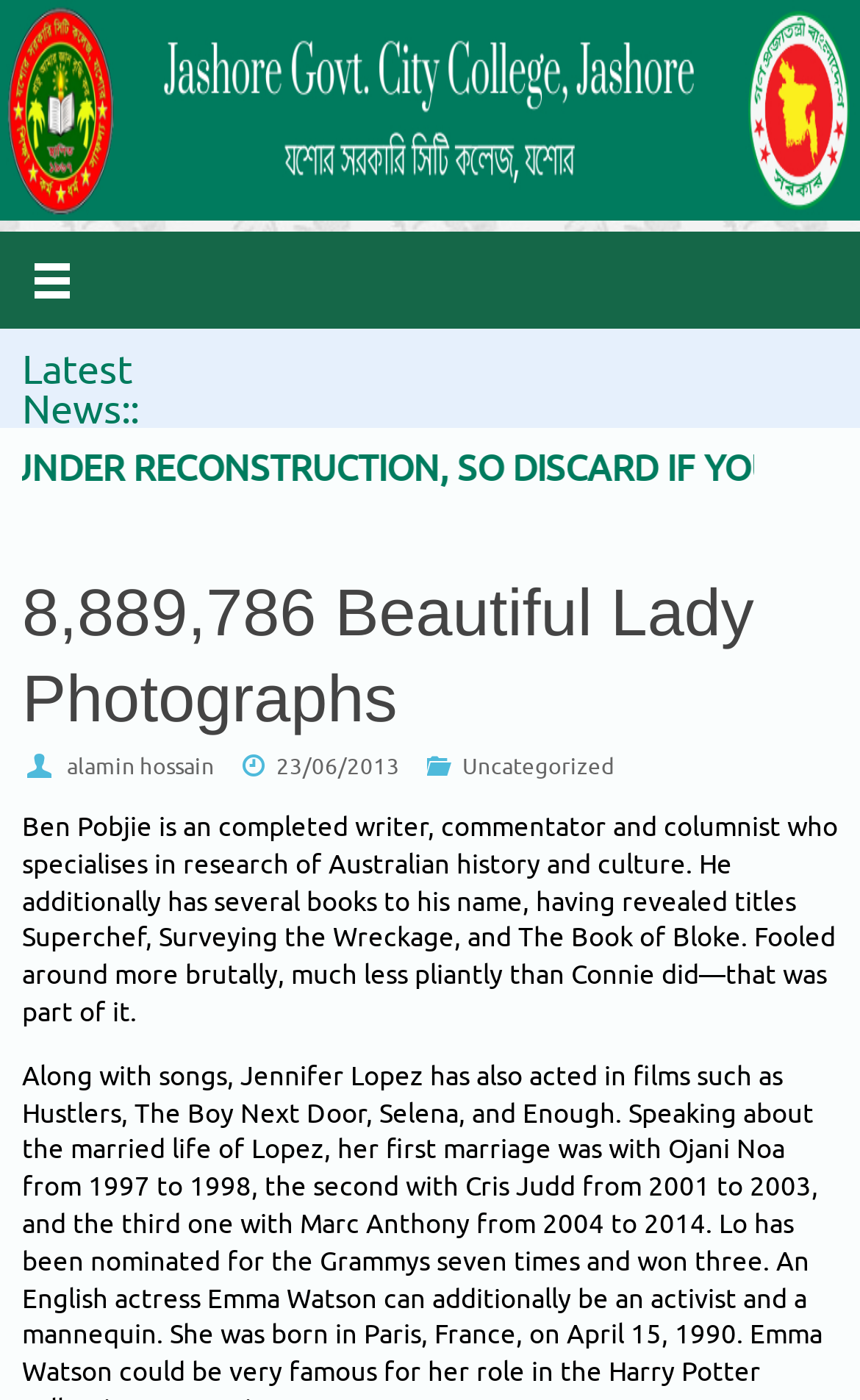What is the date of the article?
Answer the question with just one word or phrase using the image.

23/06/2013